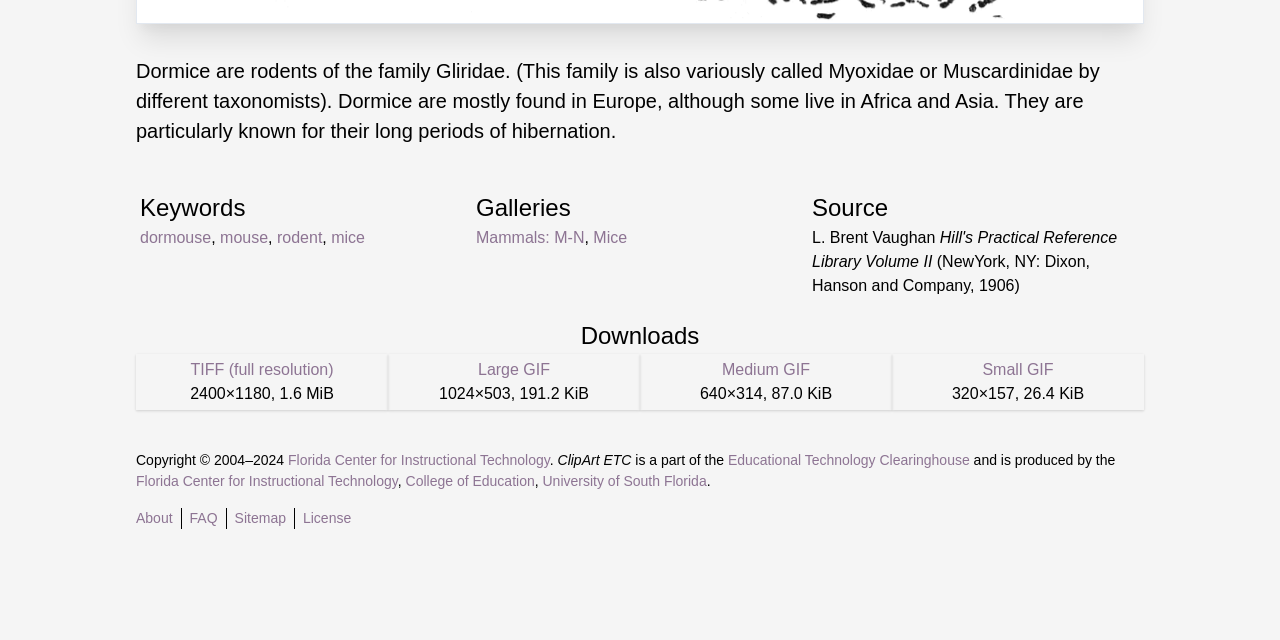Identify the bounding box for the described UI element. Provide the coordinates in (top-left x, top-left y, bottom-right x, bottom-right y) format with values ranging from 0 to 1: TIFF (full resolution)

[0.149, 0.564, 0.261, 0.591]